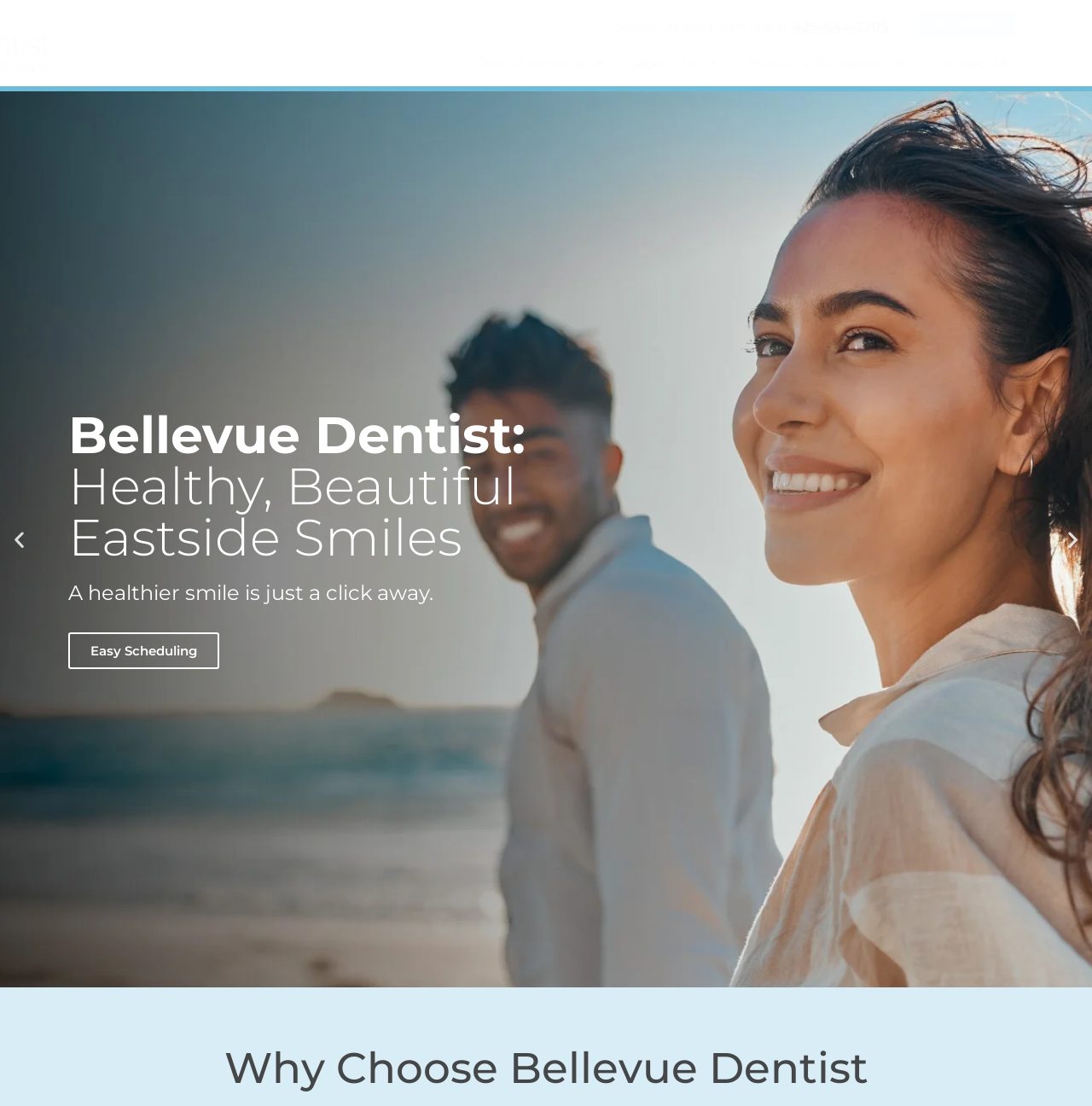Respond with a single word or phrase to the following question: What is the topic of the heading at the bottom of the page?

Why Choose Bellevue Dentist